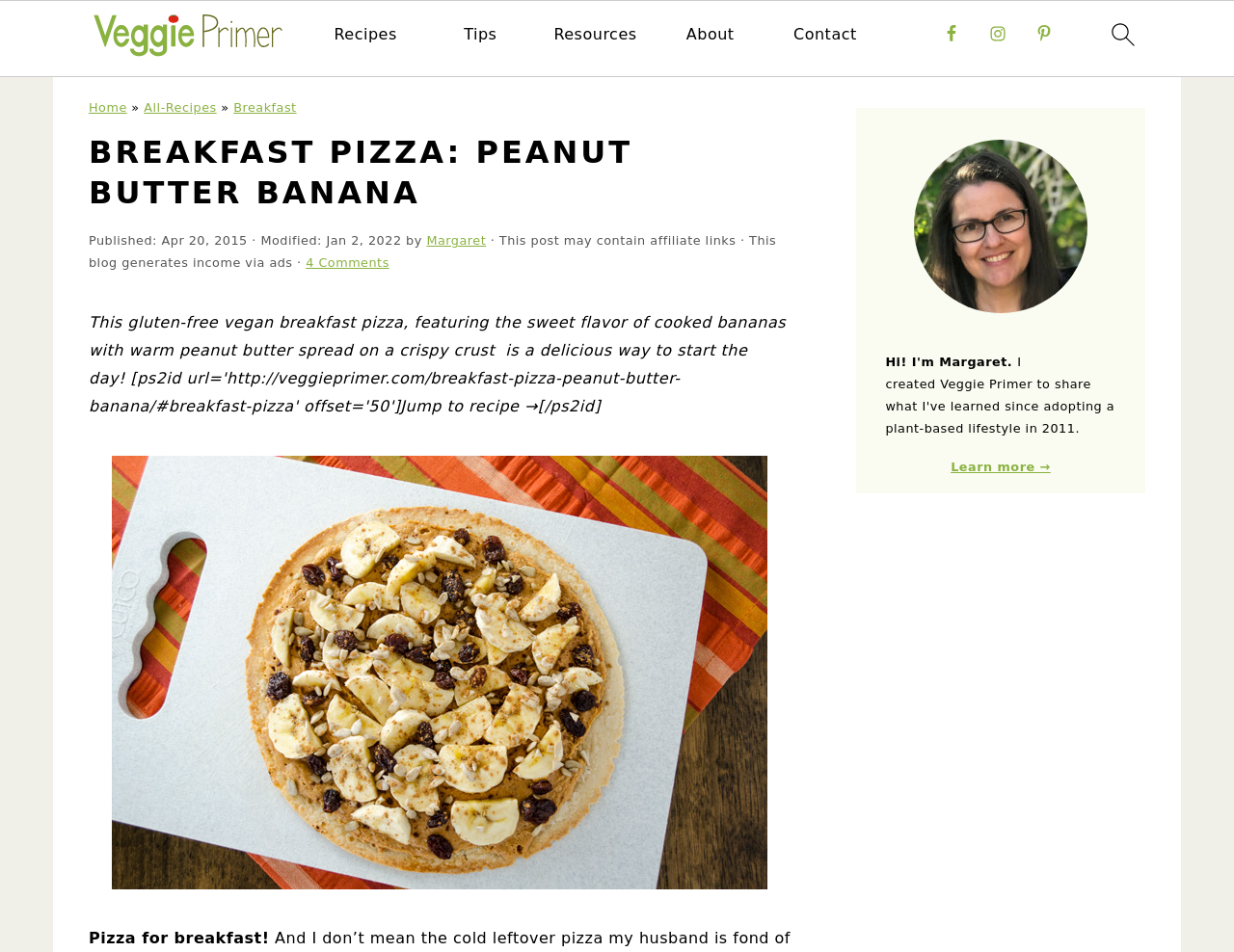Please determine the bounding box coordinates for the UI element described as: "About".

[0.556, 0.022, 0.595, 0.051]